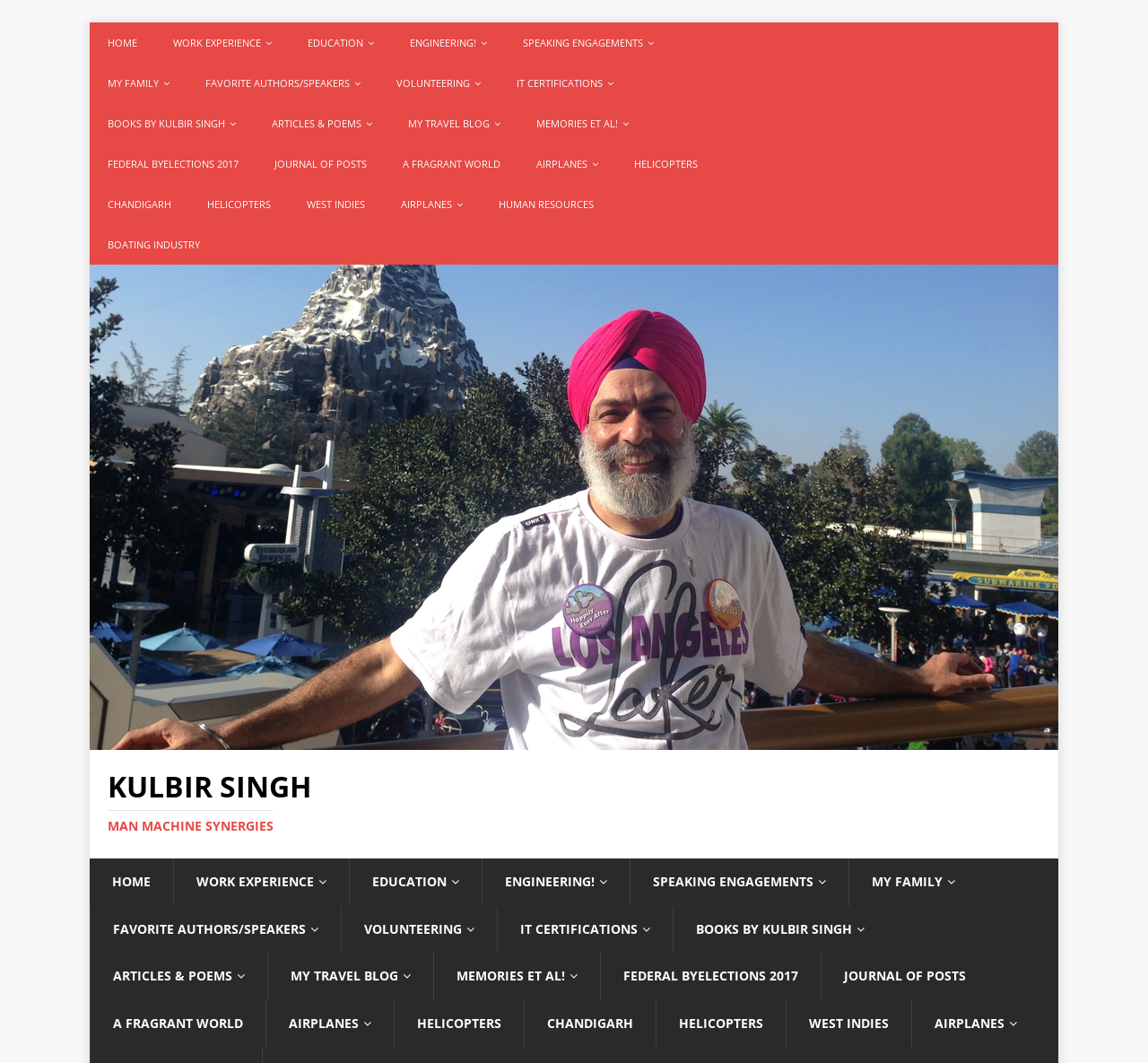Provide a brief response using a word or short phrase to this question:
What is the name of the person on the webpage?

Kulbir Singh